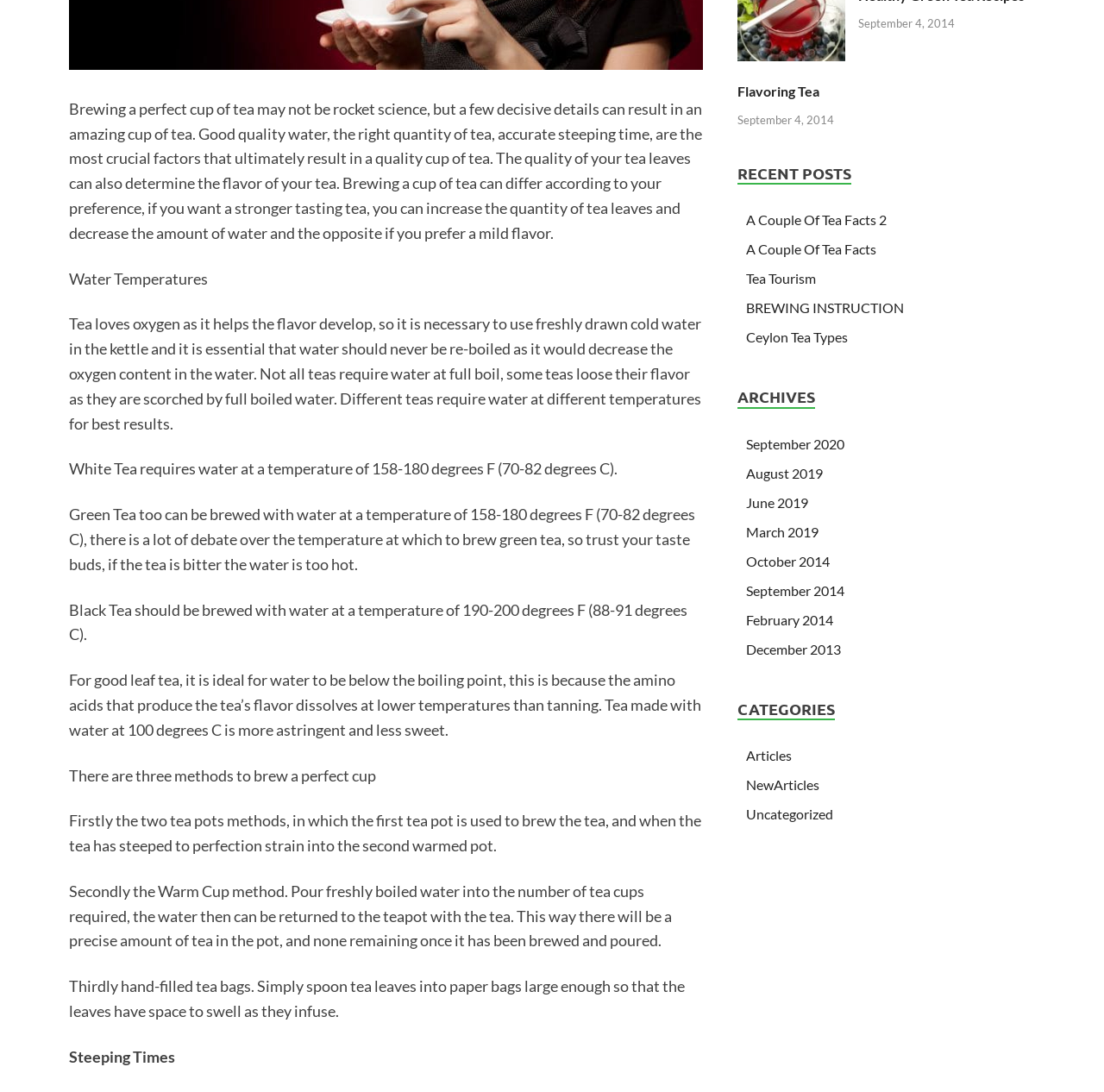Please determine the bounding box coordinates, formatted as (top-left x, top-left y, bottom-right x, bottom-right y), with all values as floating point numbers between 0 and 1. Identify the bounding box of the region described as: Ceylon Tea Types

[0.676, 0.301, 0.768, 0.316]